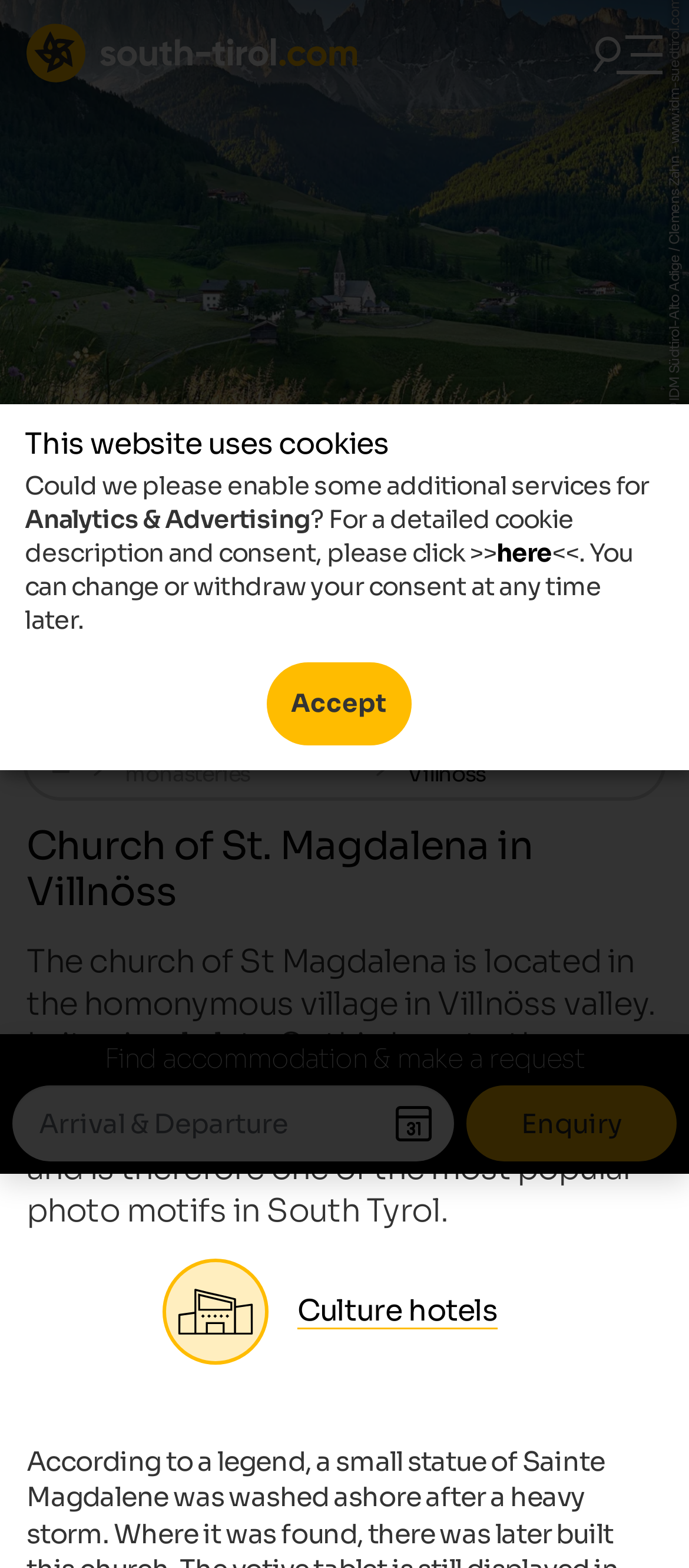What is the location of the church?
Please give a detailed and thorough answer to the question, covering all relevant points.

I found the answer by looking at the StaticText element with the text 'The church of St Magdalena is located in the homonymous village in Villnöss valley.' This suggests that the church is located in Villnöss valley.